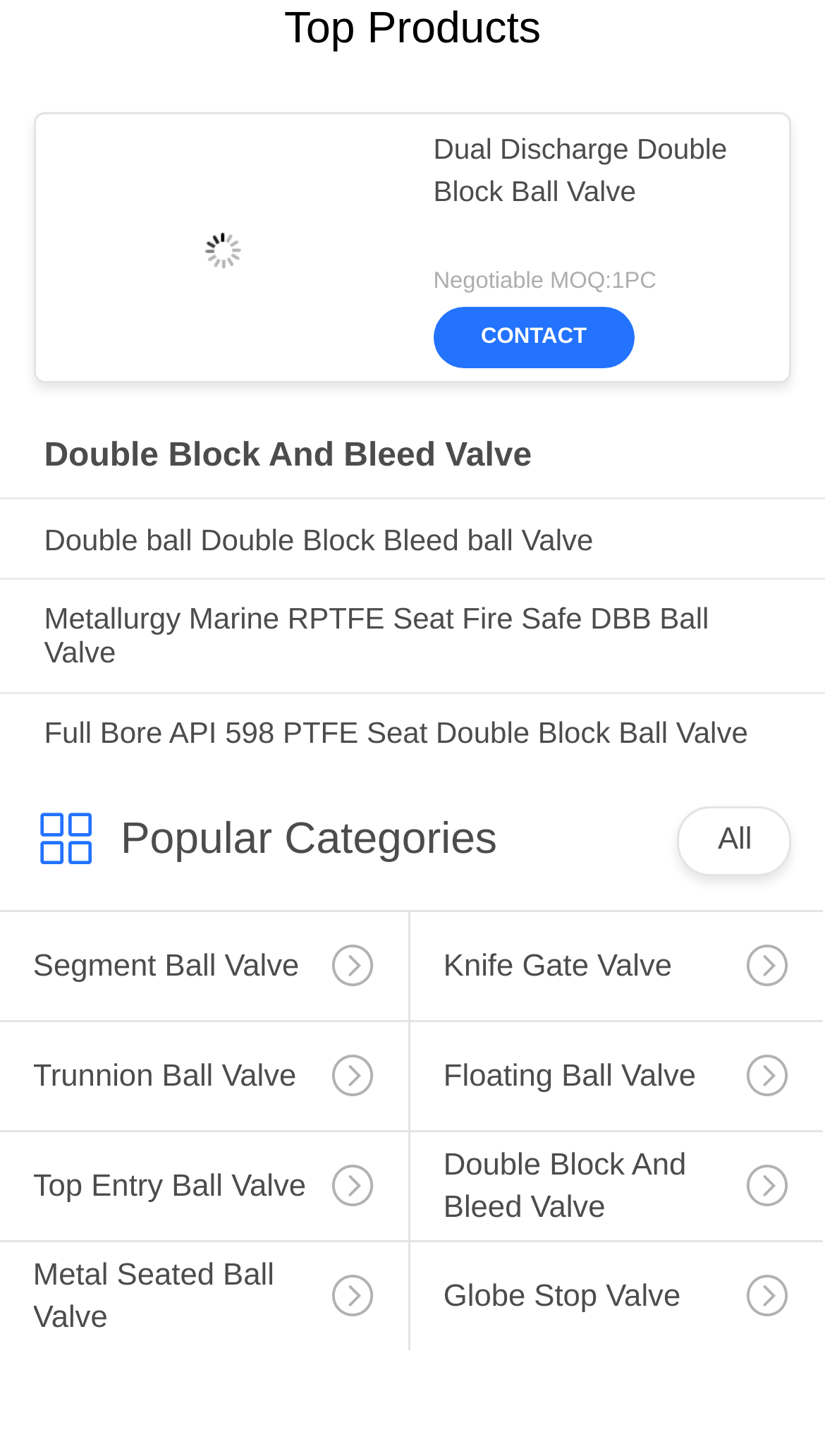How many product categories are there?
Your answer should be a single word or phrase derived from the screenshot.

9